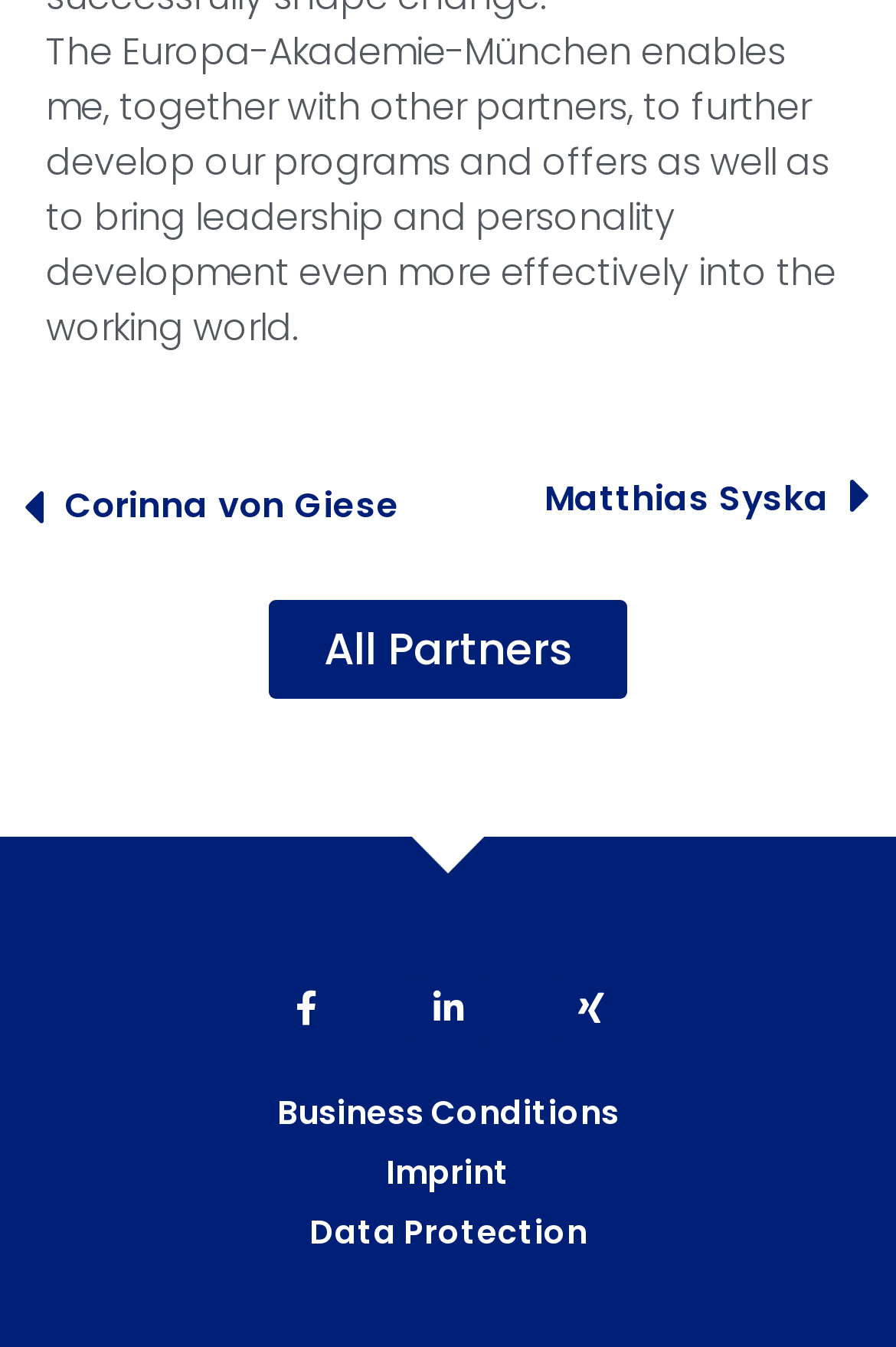What is the purpose of Europa-Akademie-München?
Examine the image and give a concise answer in one word or a short phrase.

Leadership and personality development